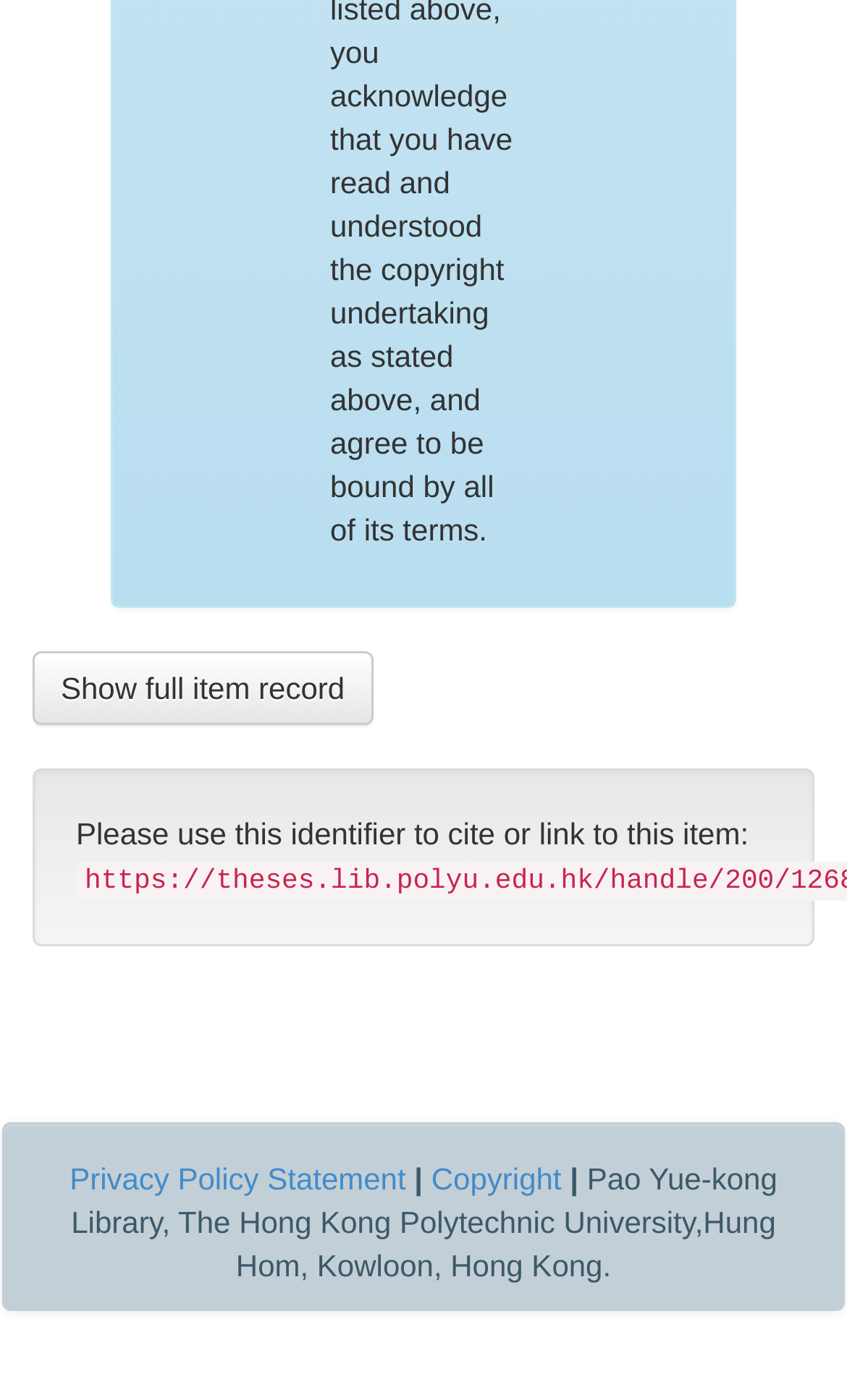For the following element description, predict the bounding box coordinates in the format (top-left x, top-left y, bottom-right x, bottom-right y). All values should be floating point numbers between 0 and 1. Description: Privacy Policy Statement

[0.082, 0.829, 0.479, 0.854]